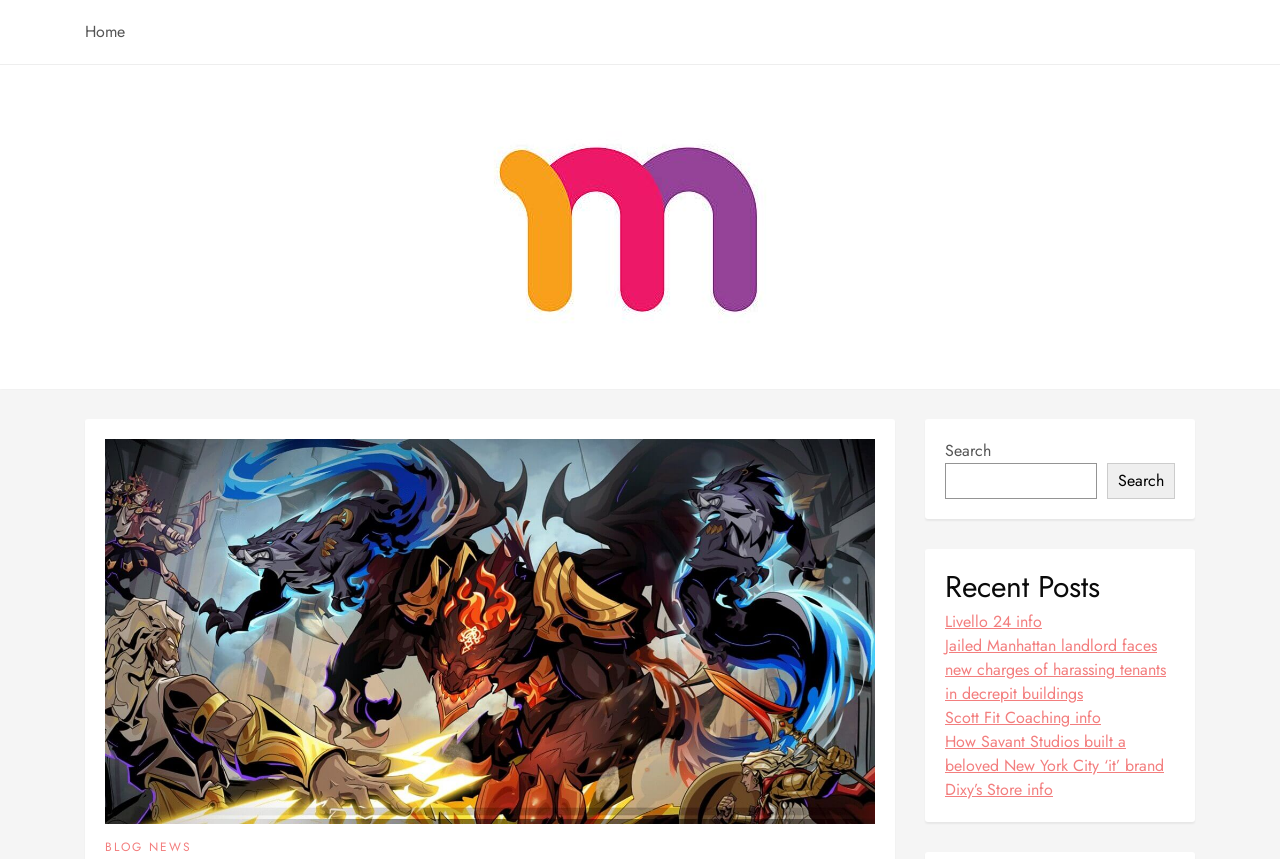Answer this question in one word or a short phrase: What type of content is the website primarily focused on?

Android APK downloads